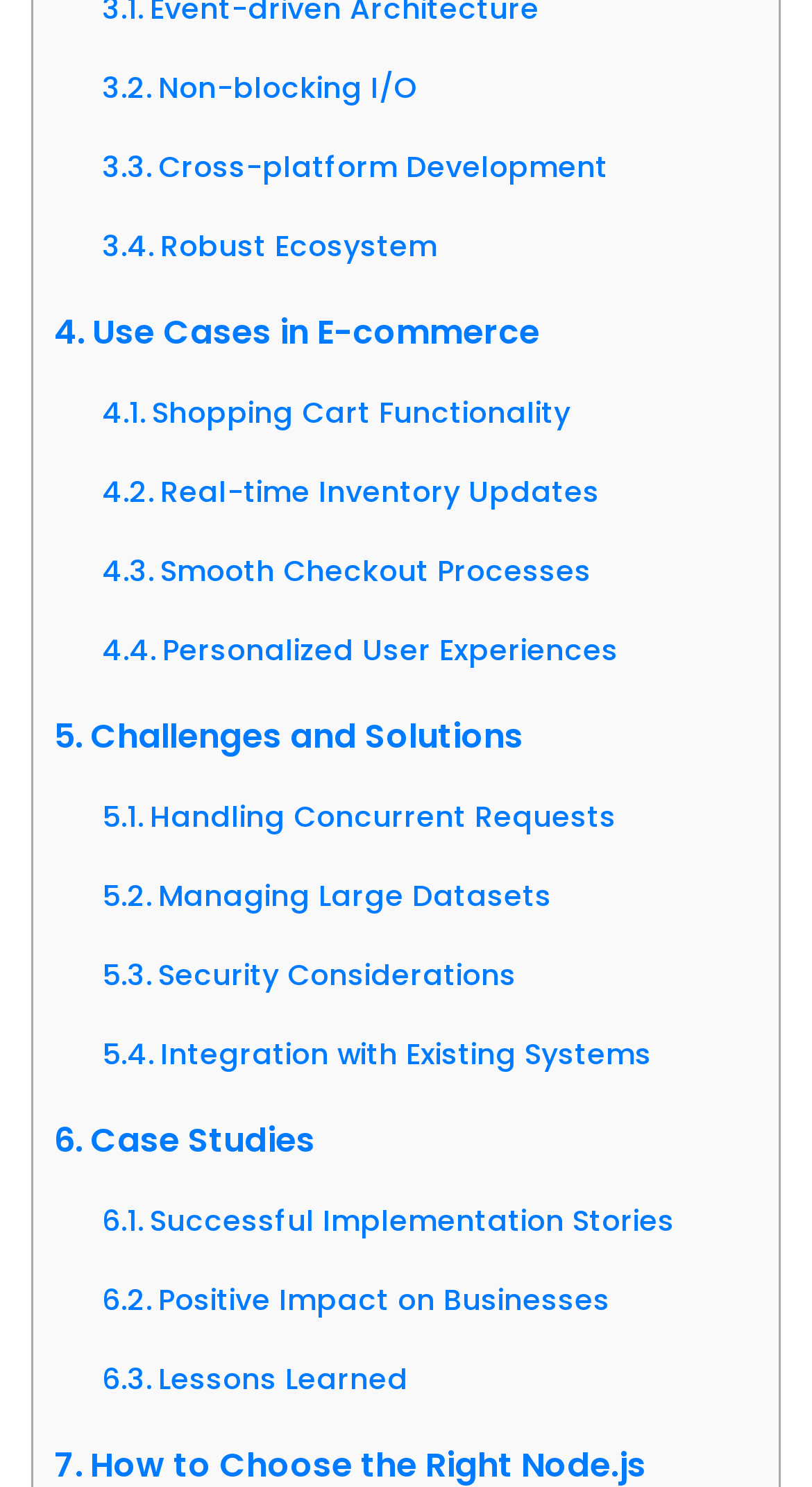How many use cases in e-commerce are mentioned?
Using the information presented in the image, please offer a detailed response to the question.

Under the 'Use Cases in E-commerce' section, I can see four links: Shopping Cart Functionality, Real-time Inventory Updates, Smooth Checkout Processes, and Personalized User Experiences, which indicates that there are four use cases in e-commerce mentioned on the webpage.